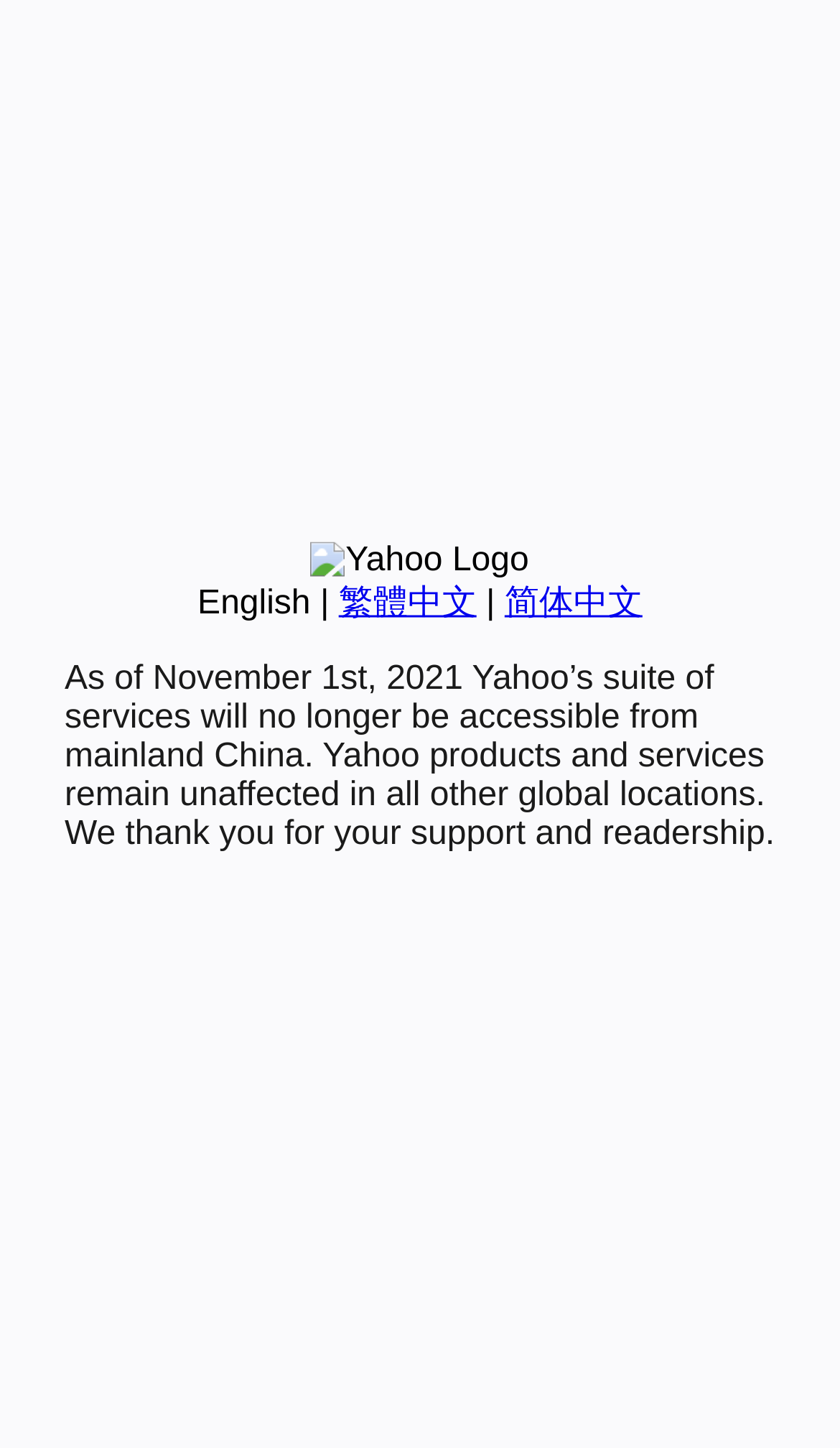Using the description "English", locate and provide the bounding box of the UI element.

[0.235, 0.404, 0.37, 0.429]